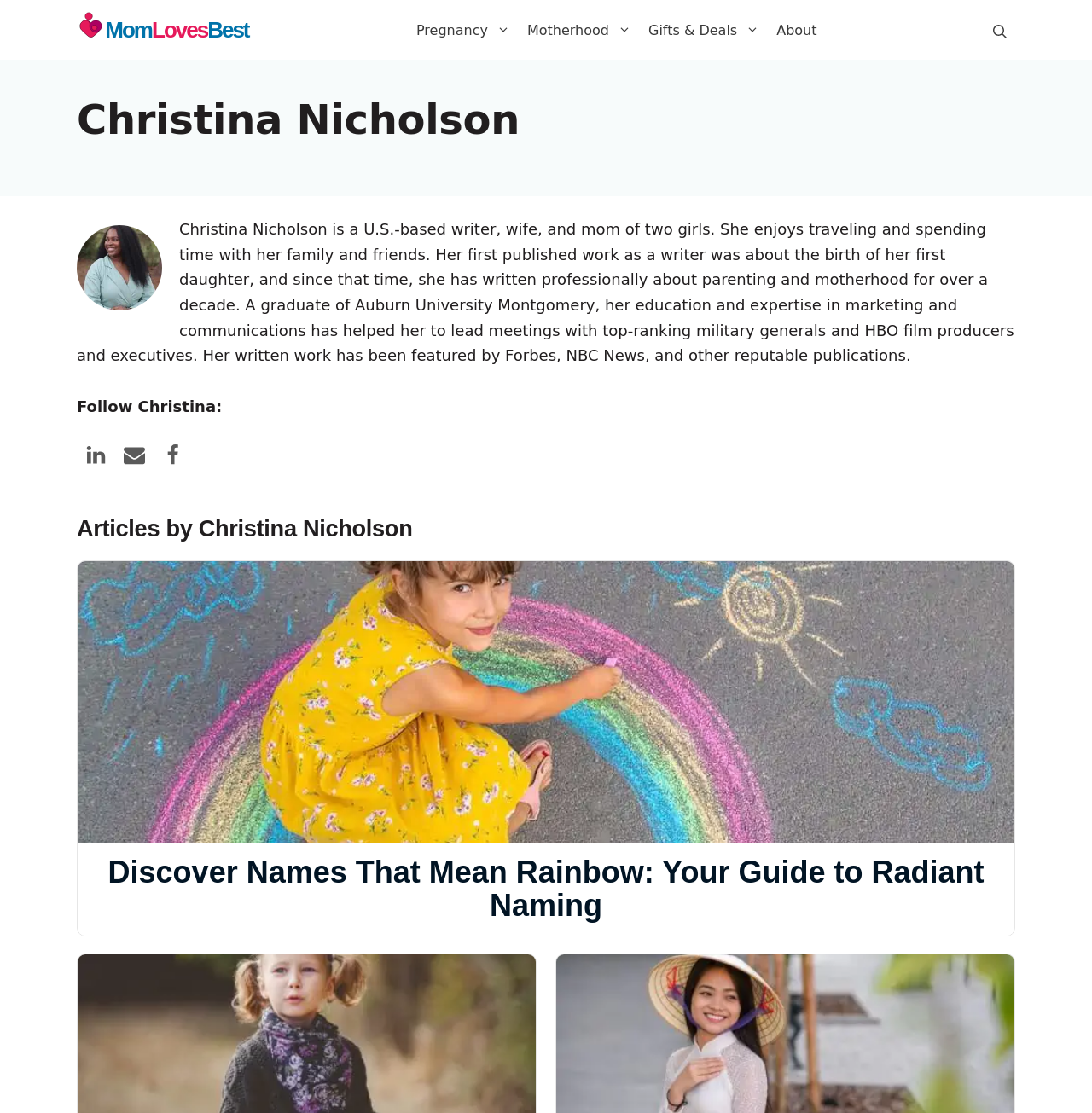Reply to the question with a brief word or phrase: What is the topic of the article 'Discover Names That Mean Rainbow: Your Guide to Radiant Naming'?

Names that mean rainbow